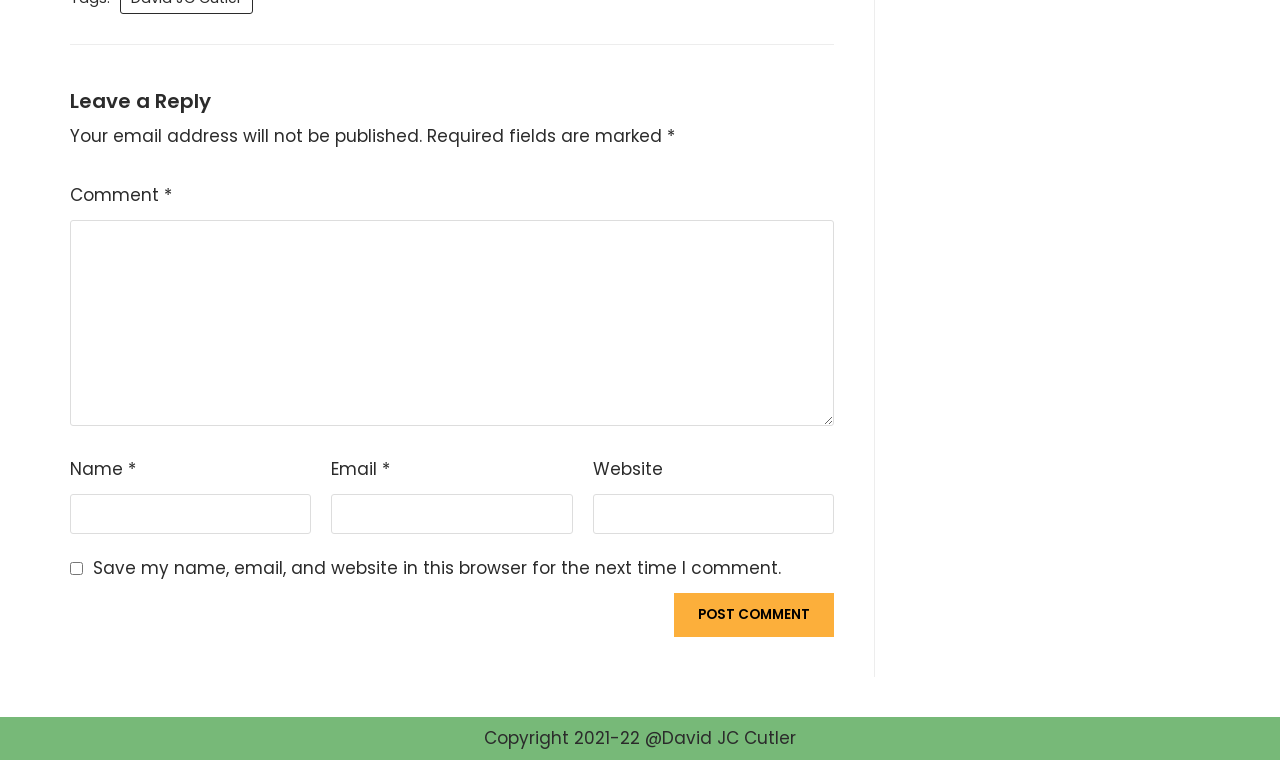Please provide the bounding box coordinates for the UI element as described: "name="submit" value="Post Comment"". The coordinates must be four floats between 0 and 1, represented as [left, top, right, bottom].

[0.527, 0.78, 0.652, 0.838]